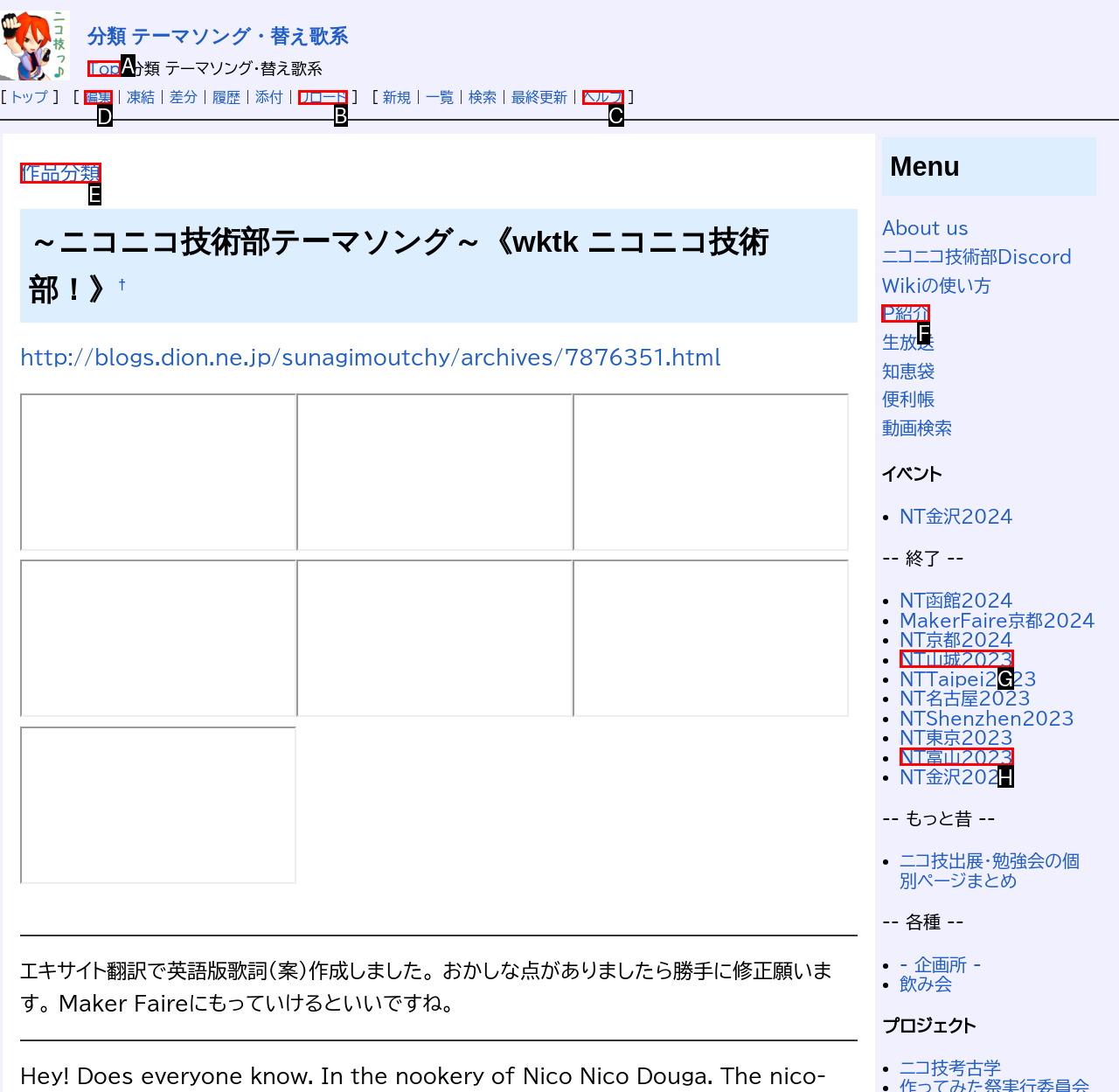Point out which UI element to click to complete this task: Edit the page
Answer with the letter corresponding to the right option from the available choices.

D